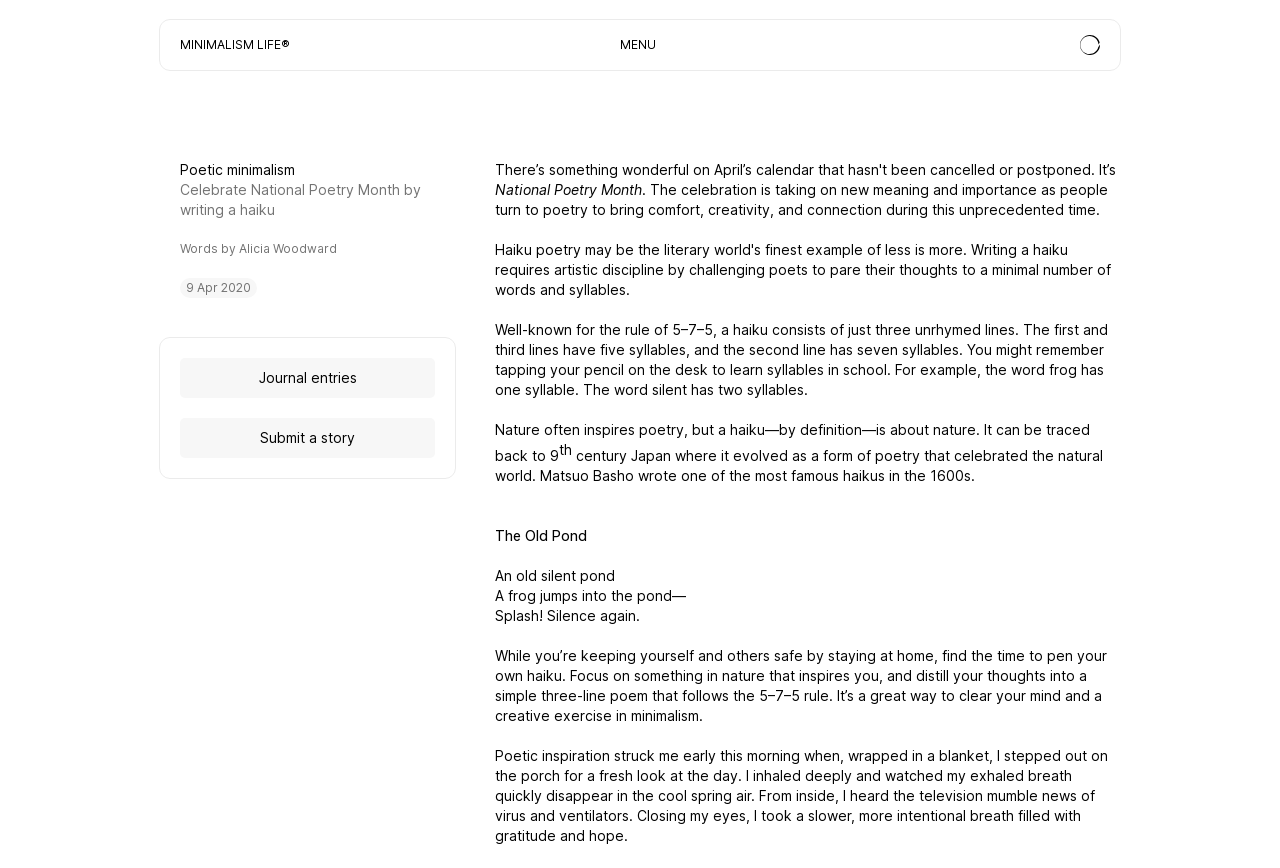What is the structure of a haiku?
Refer to the image and provide a one-word or short phrase answer.

5-7-5